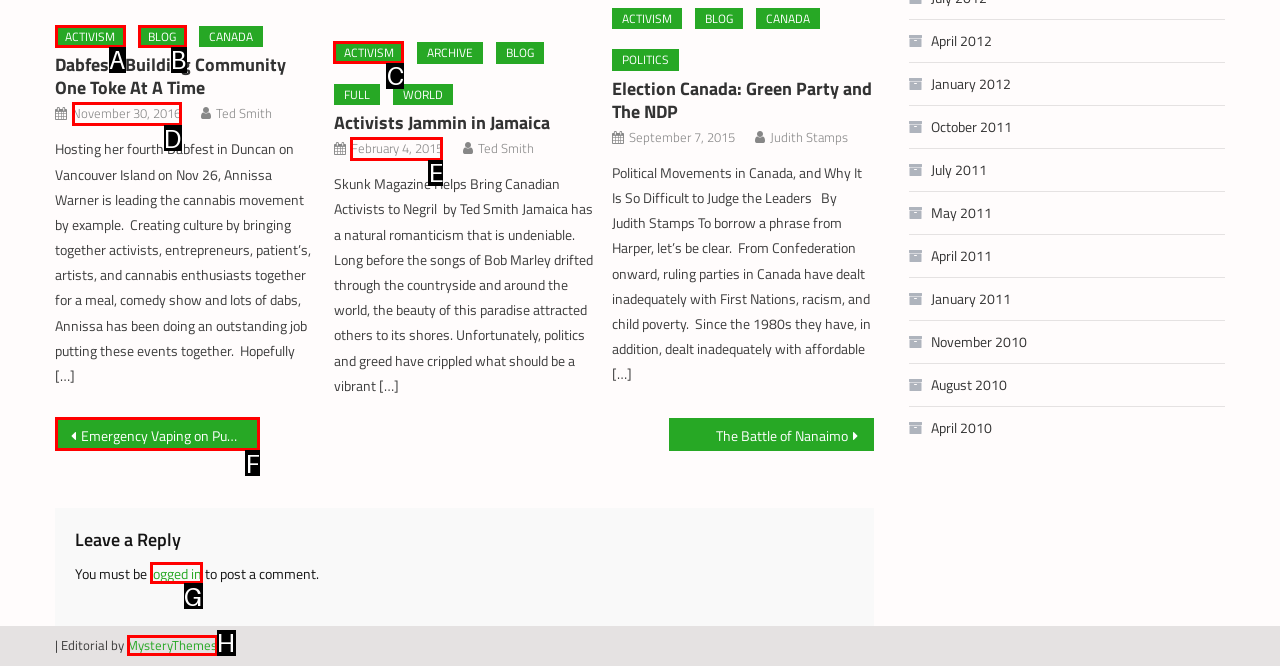From the available choices, determine which HTML element fits this description: Emergency Vaping on Public Transit Respond with the correct letter.

F